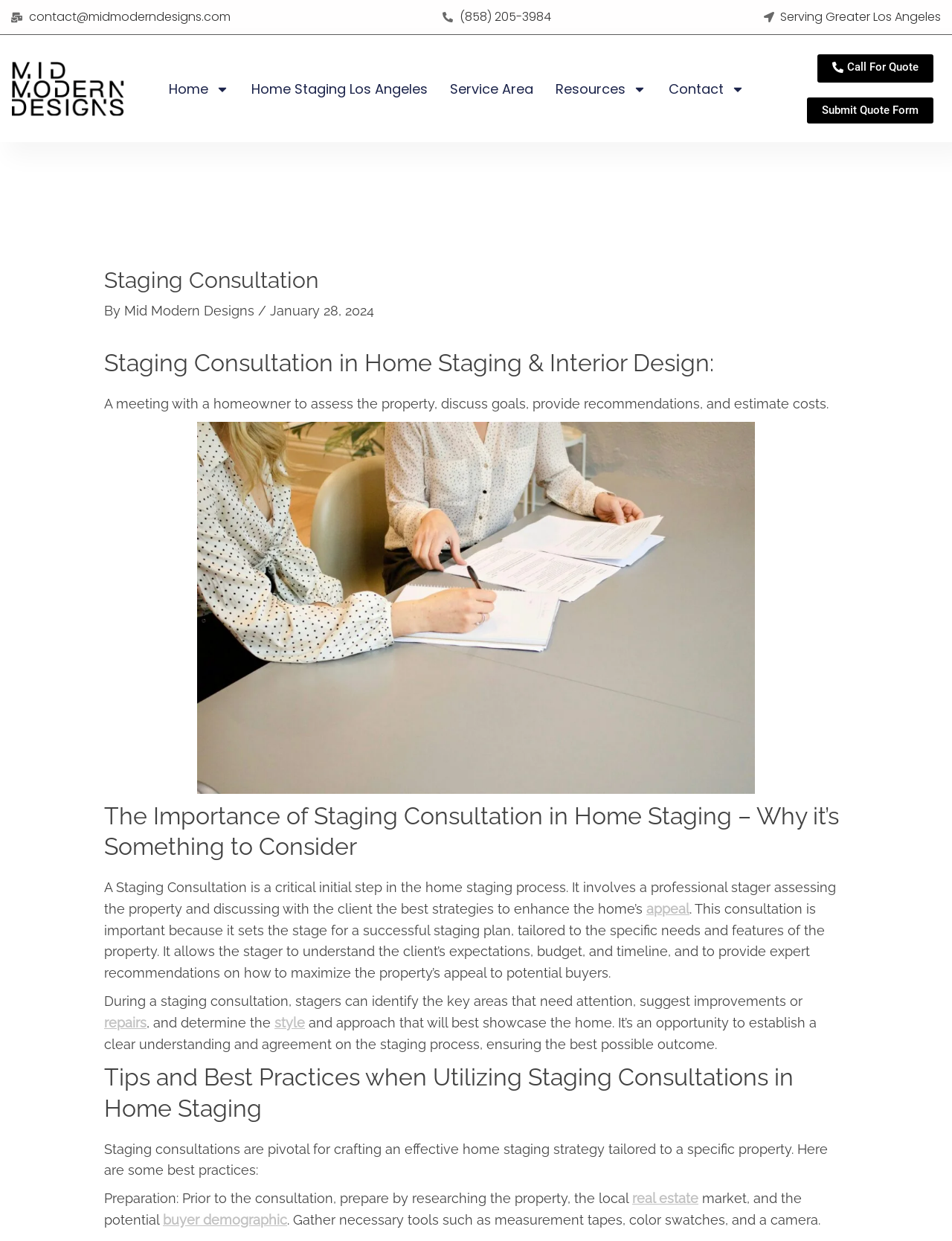What is the purpose of a staging consultation? Using the information from the screenshot, answer with a single word or phrase.

Assess property, discuss goals, provide recommendations, and estimate costs.